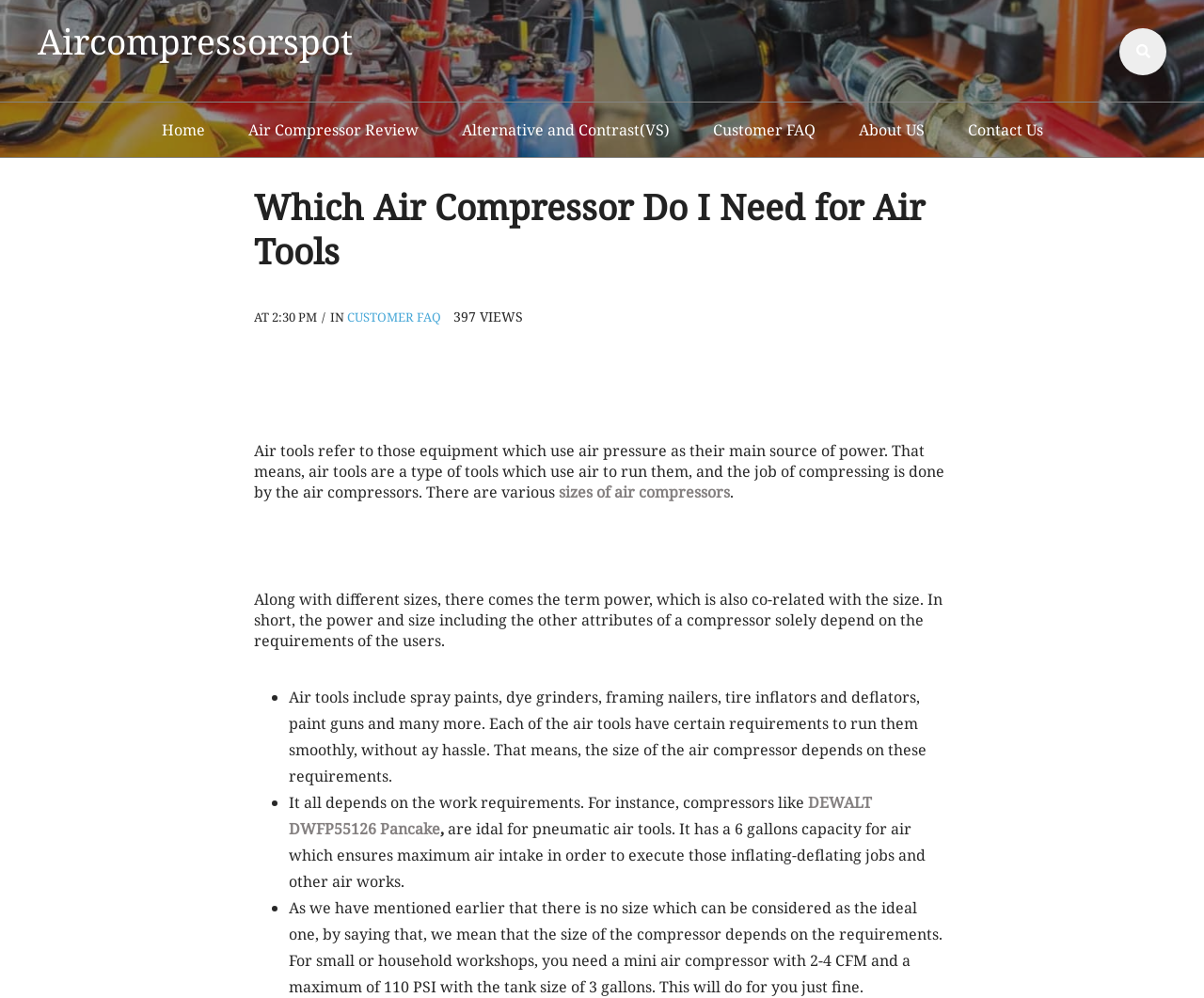Locate the primary headline on the webpage and provide its text.

Which Air Compressor Do I Need for Air Tools